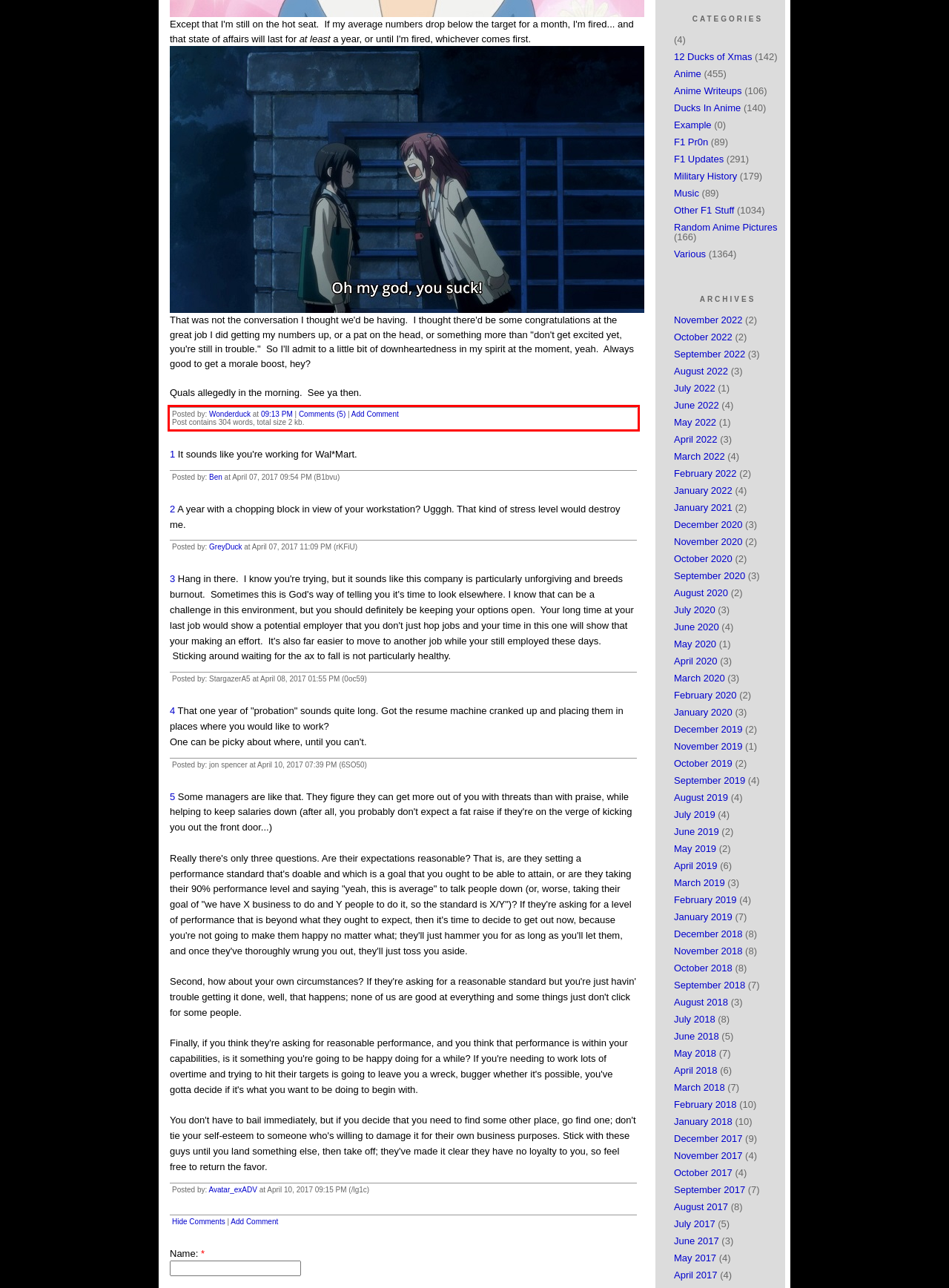Given a screenshot of a webpage containing a red rectangle bounding box, extract and provide the text content found within the red bounding box.

Posted by: Wonderduck at 09:13 PM | Comments (5) | Add Comment Post contains 304 words, total size 2 kb.